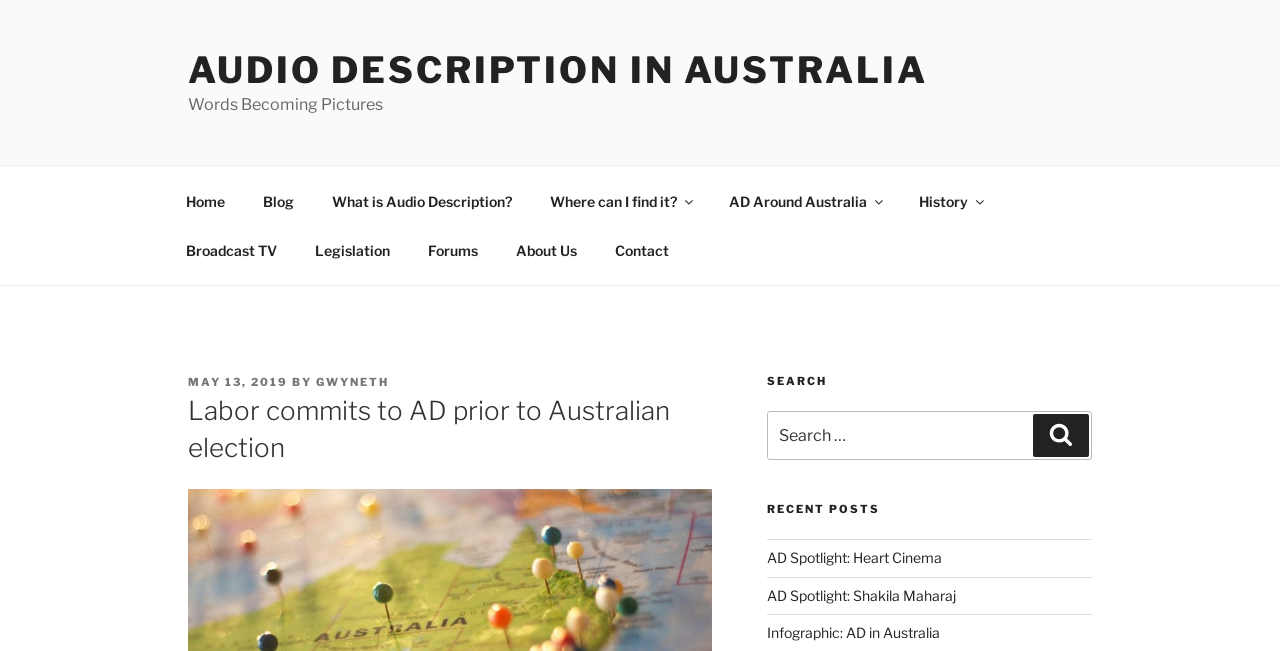What type of content is listed under 'RECENT POSTS'?
Refer to the image and provide a one-word or short phrase answer.

Article links